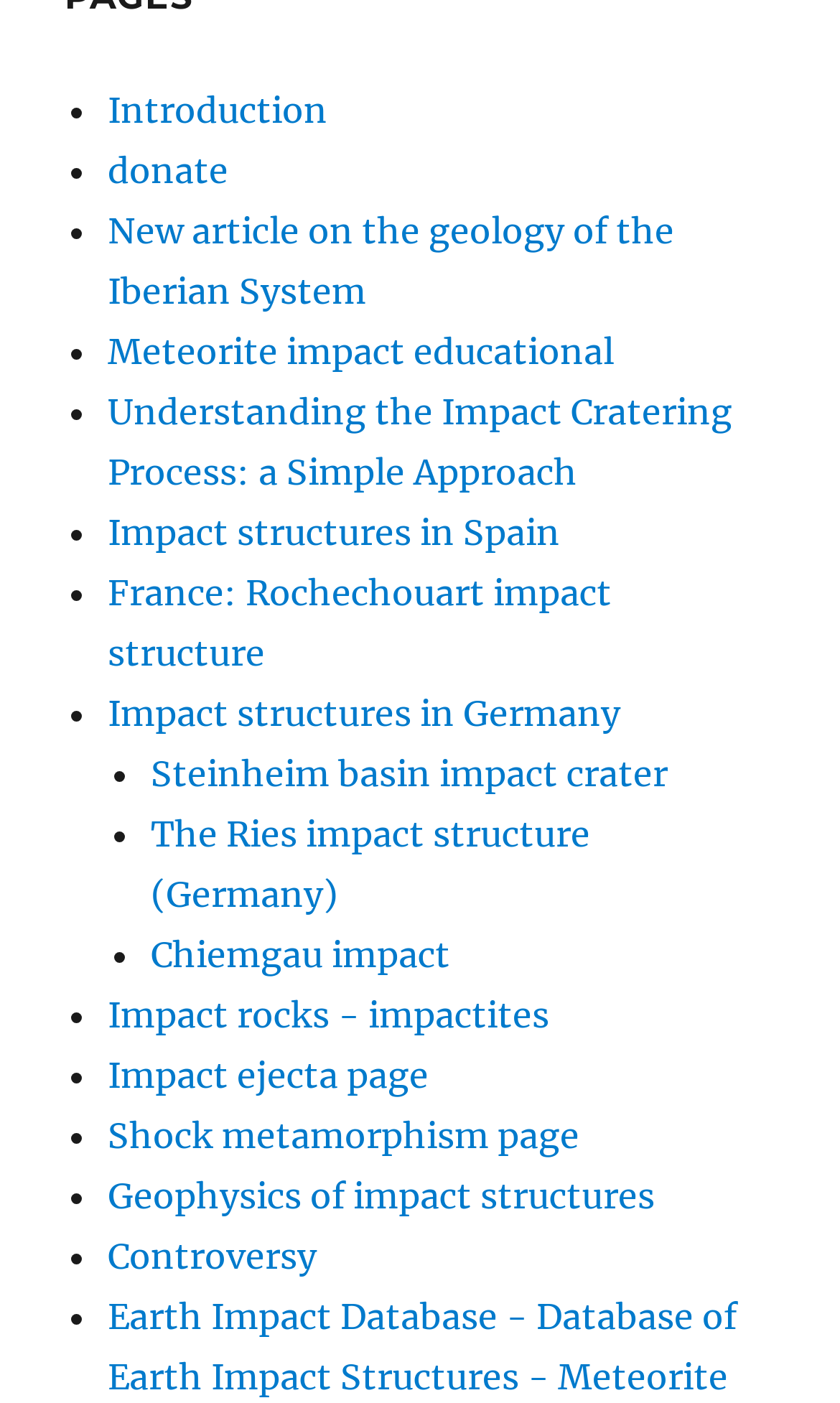Please find the bounding box coordinates of the clickable region needed to complete the following instruction: "Click on 'Courses we Offer'". The bounding box coordinates must consist of four float numbers between 0 and 1, i.e., [left, top, right, bottom].

None